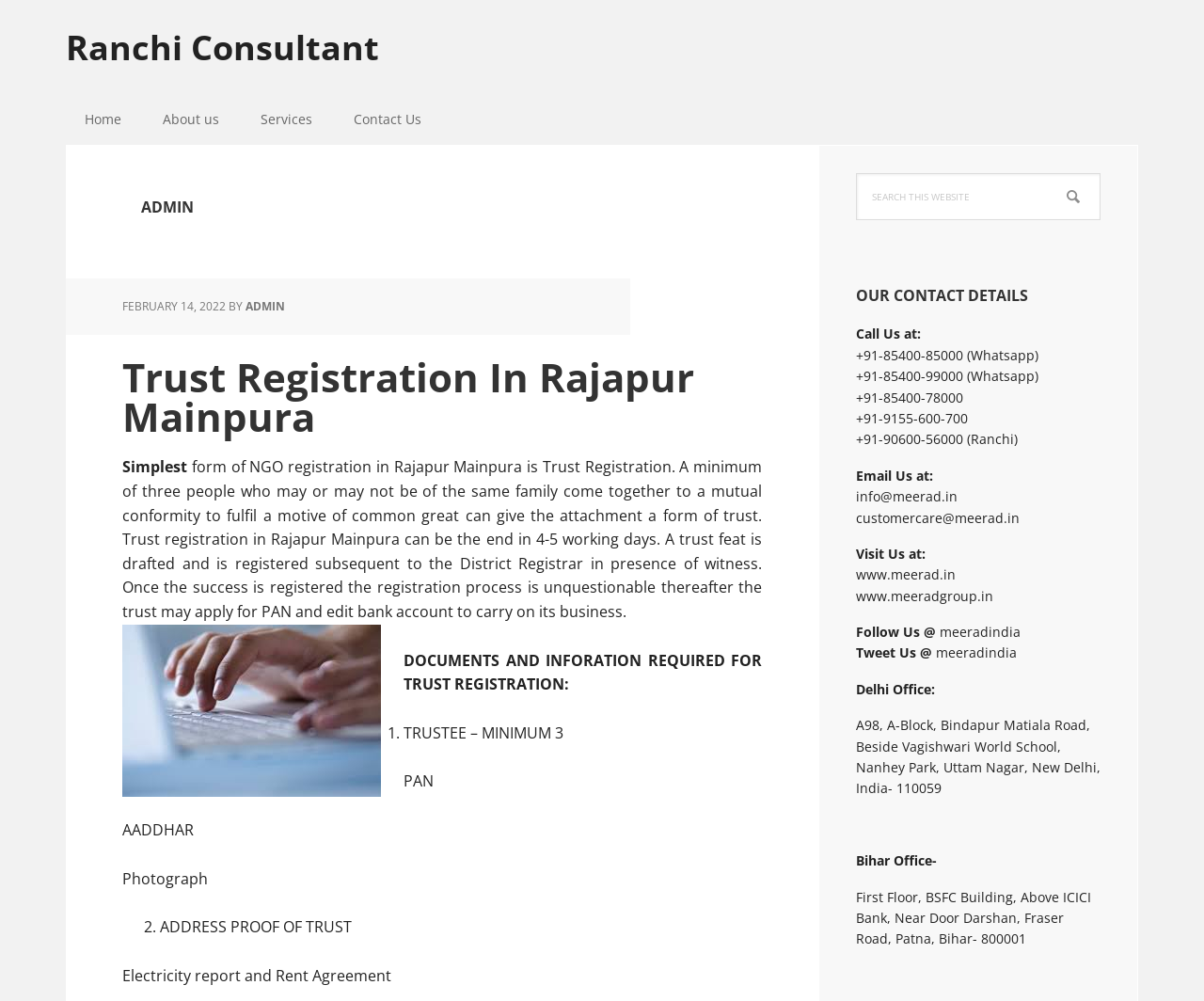Specify the bounding box coordinates of the area to click in order to follow the given instruction: "Call the phone number +91-85400-85000."

[0.711, 0.346, 0.862, 0.364]